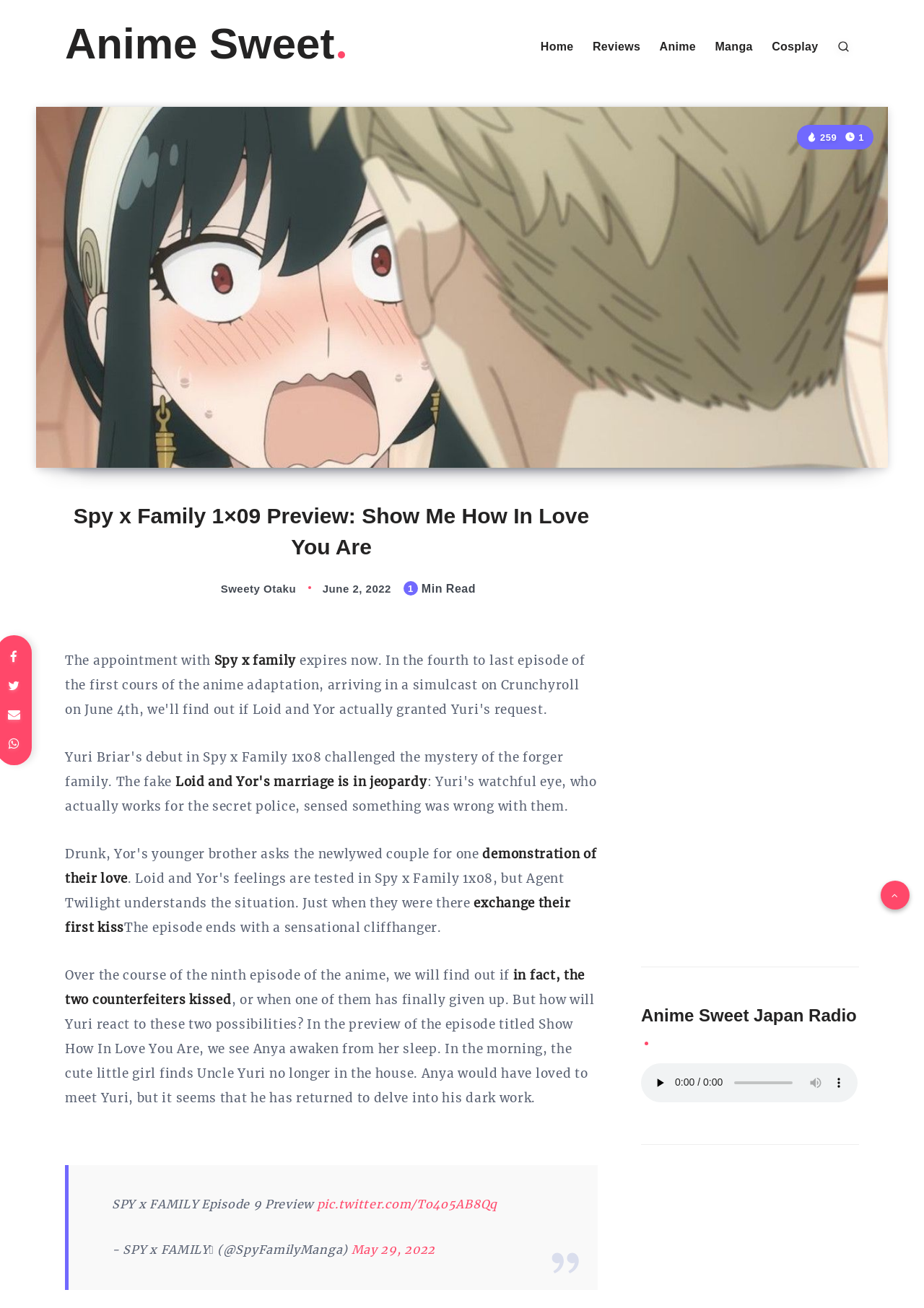Please mark the bounding box coordinates of the area that should be clicked to carry out the instruction: "Check the '259 Views' counter".

[0.873, 0.101, 0.906, 0.109]